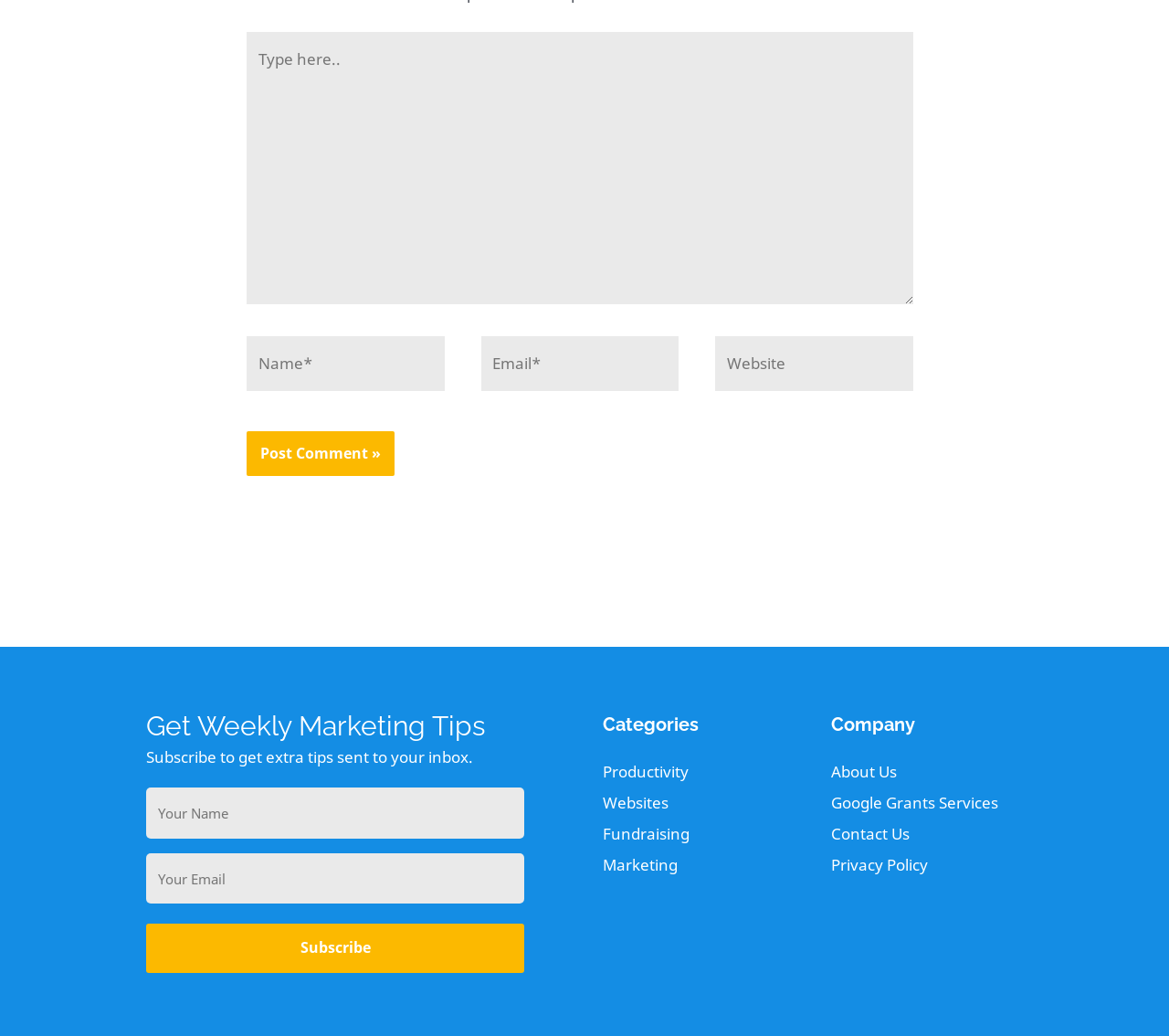Determine the bounding box coordinates of the element that should be clicked to execute the following command: "Click on Iniciar sesión".

None